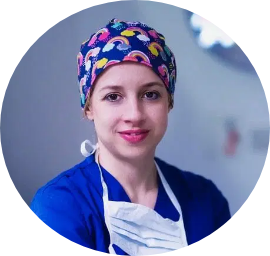Please provide a one-word or phrase answer to the question: 
What is the color of Grammatiki Mitsala's surgical attire?

Blue